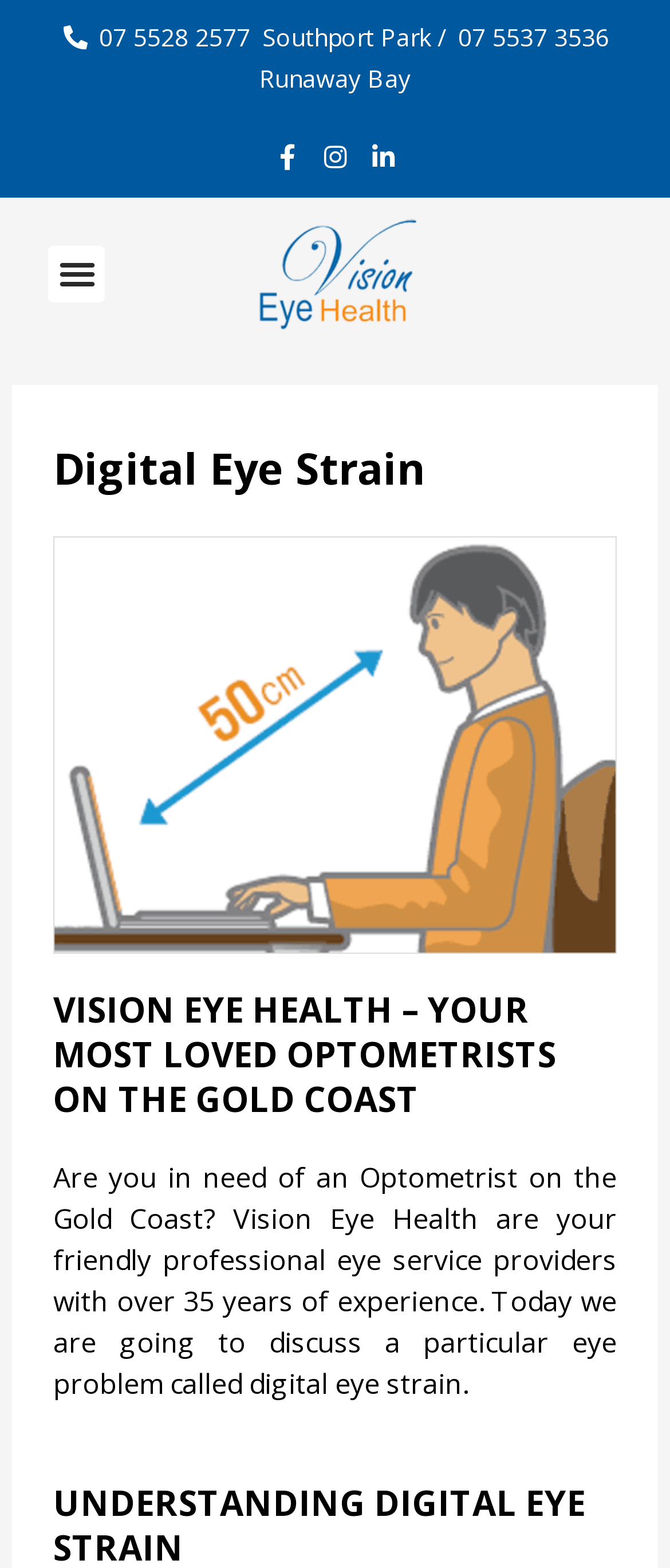Respond to the question below with a single word or phrase: What is the name of the optometrist service provider?

Vision Eye Health